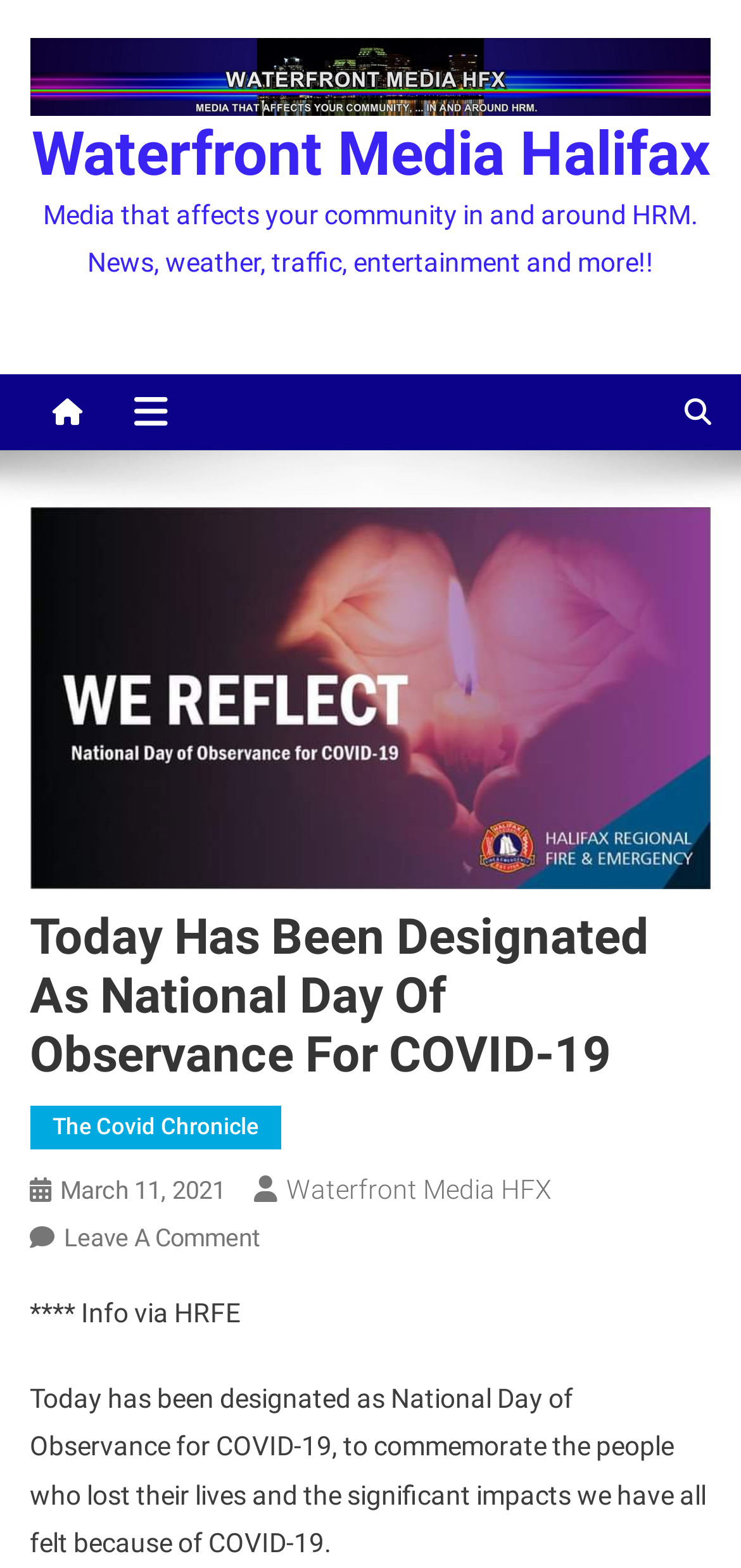Write a detailed summary of the webpage.

The webpage is about the National Day of Observance for COVID-19. At the top, there is a logo of Waterfront Media Halifax, accompanied by a link to the same. Below the logo, there is a brief description of the media outlet, stating that it provides news, weather, traffic, entertainment, and more for the Halifax Regional Municipality (HRM) area.

On the top-right corner, there are three social media links, represented by icons. Below these icons, there is a main heading that announces the National Day of Observance for COVID-19. Underneath the heading, there are four links: "The Covid Chronicle", a date link "March 11, 2021", a link to "Waterfront Media HFX", and a link to leave a comment on the article.

The main content of the webpage is a paragraph of text that explains the purpose of the National Day of Observance, which is to commemorate the people who lost their lives and the significant impacts of COVID-19. Above this paragraph, there is a line of text that credits the information to HRFE.